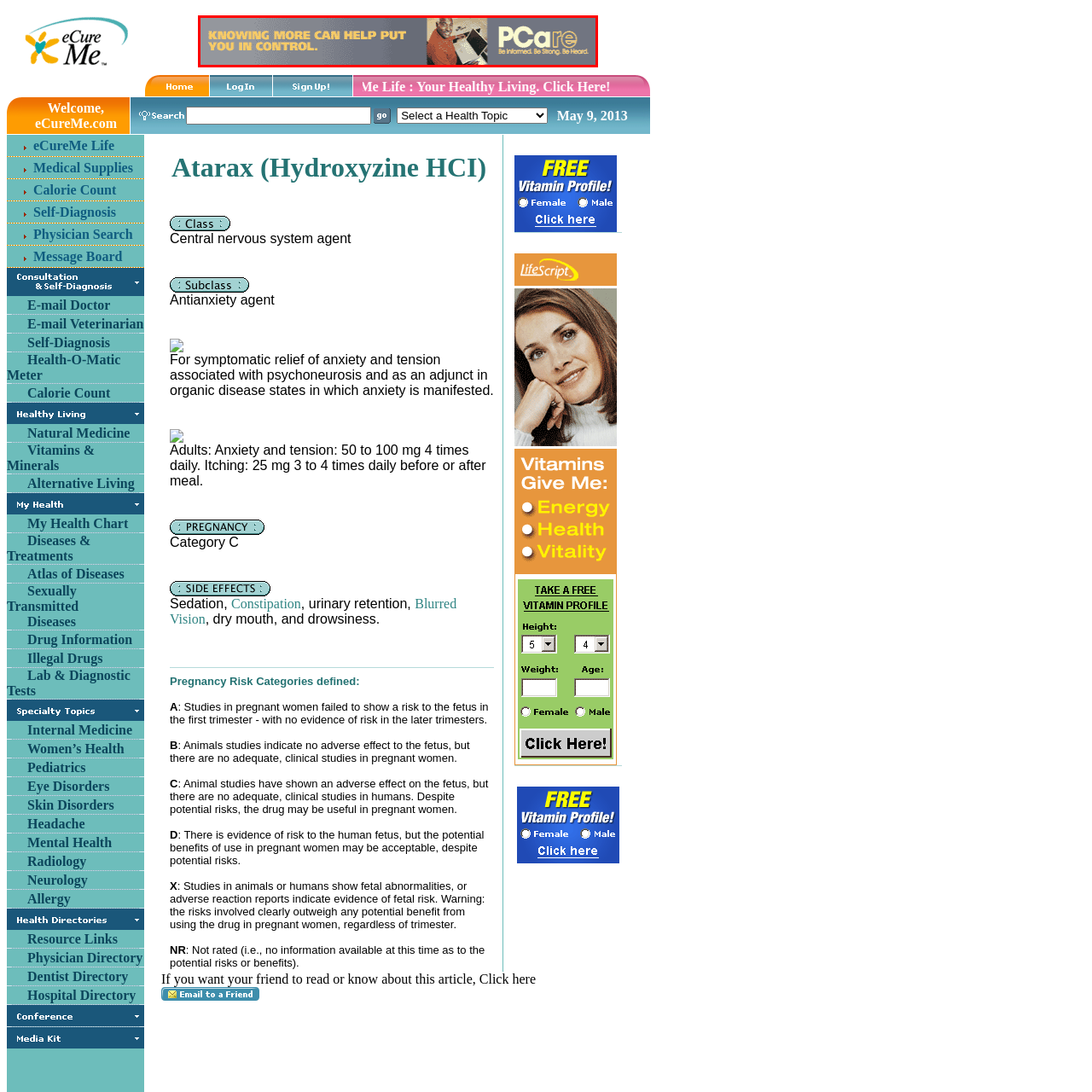What is the purpose of the promotional content?
Look at the image highlighted within the red bounding box and provide a detailed answer to the question.

The caption suggests that the promotional content is likely aimed at encouraging individuals to utilize PCare's resources and services for better control over their health and wellbeing.